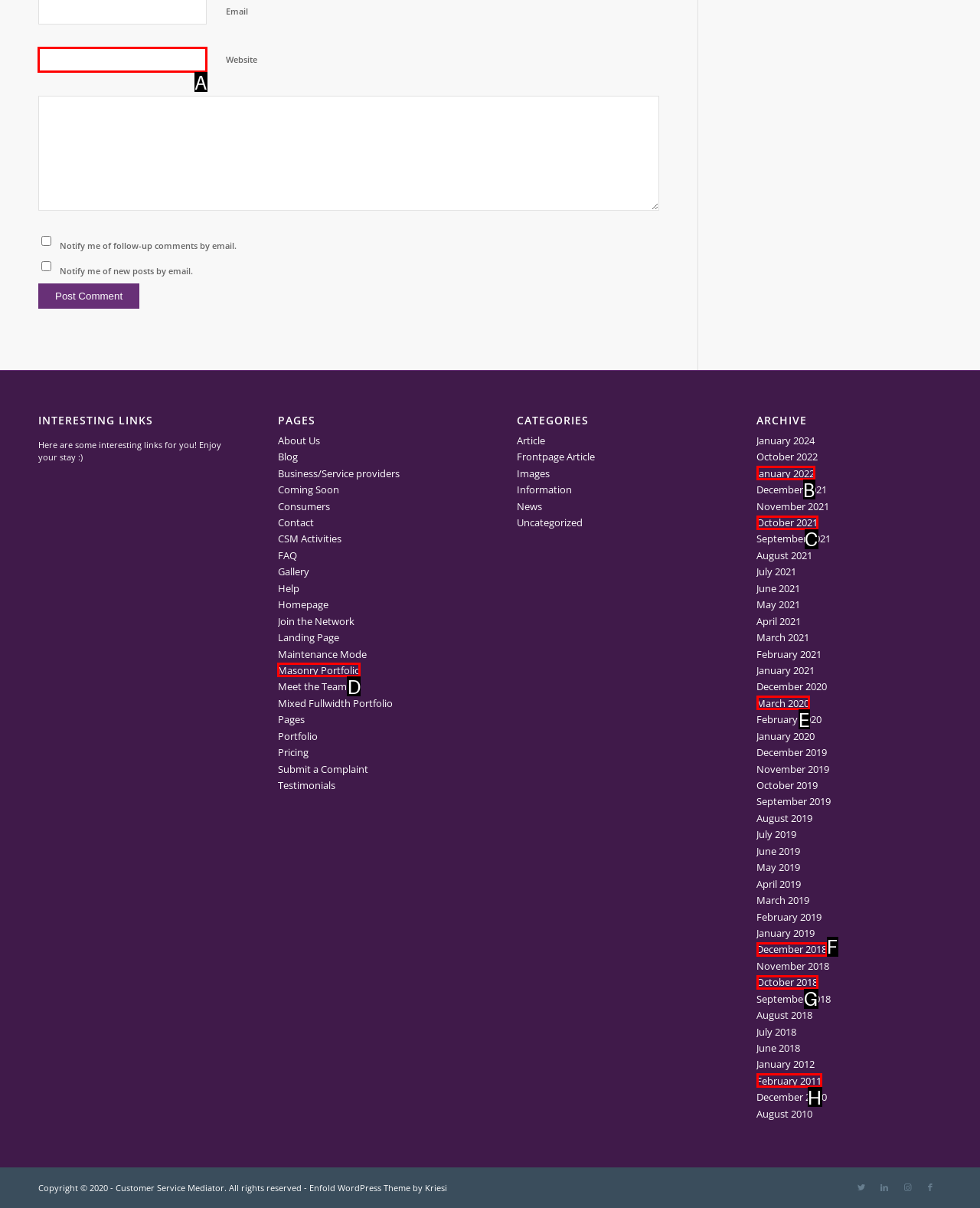Choose the HTML element that should be clicked to achieve this task: Enter website URL
Respond with the letter of the correct choice.

A